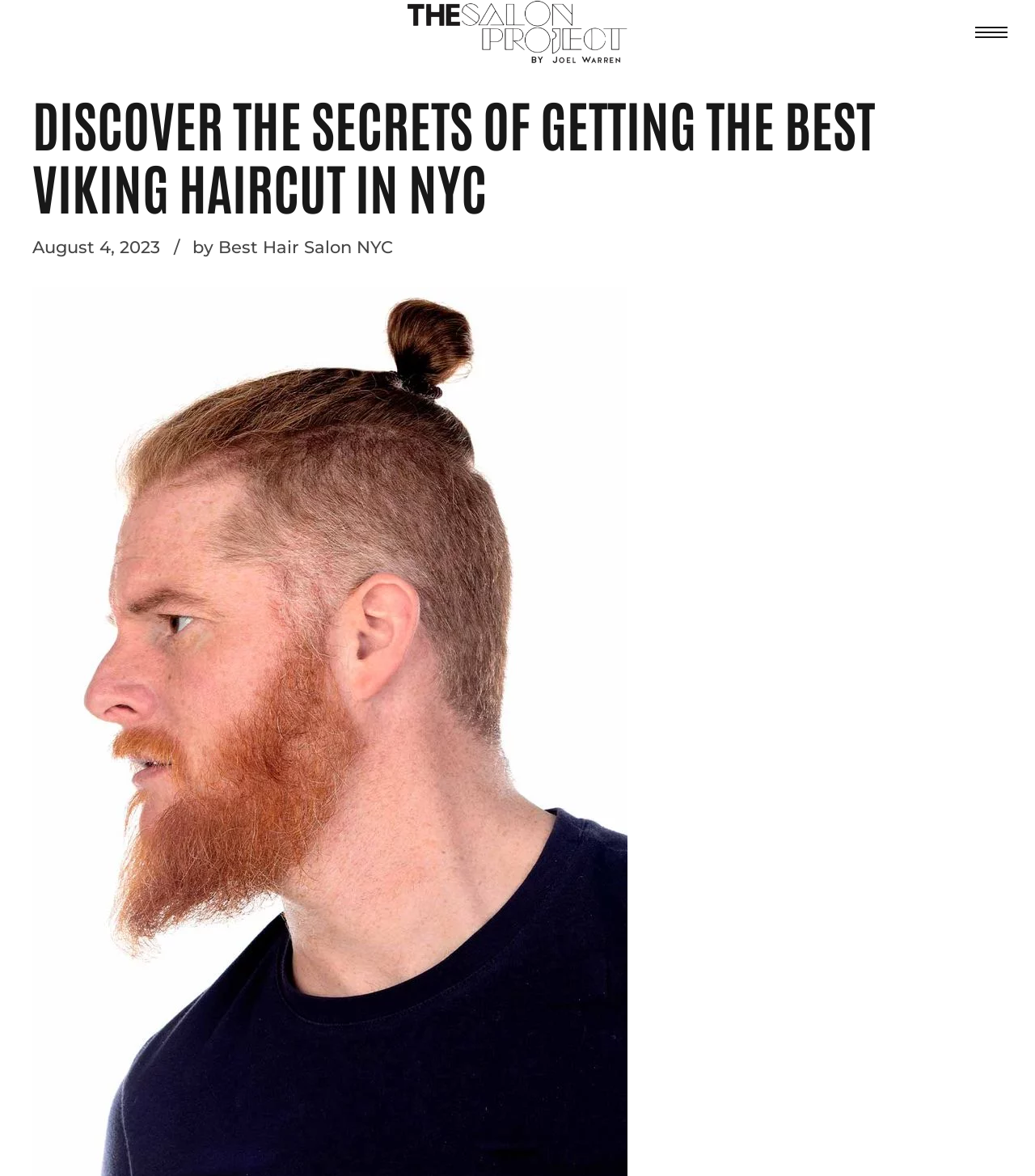What is the name of the hair salon?
Please use the image to deliver a detailed and complete answer.

The name of the hair salon can be found in the link at the top of the page, which reads 'The Salon Project By Joel Warren - #1 HAIR SALON NYC'.